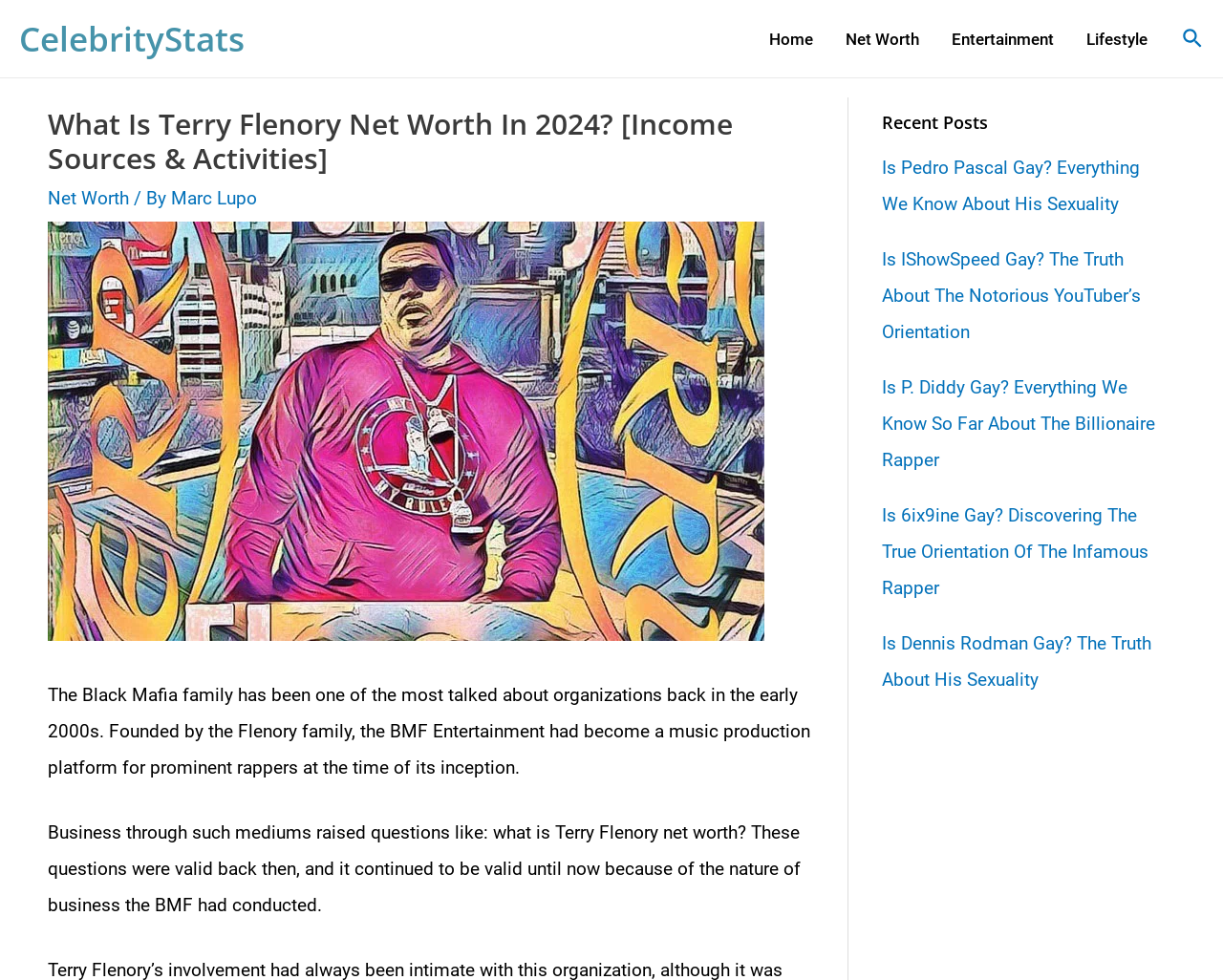Extract the bounding box coordinates of the UI element described by: "Net Worth". The coordinates should include four float numbers ranging from 0 to 1, e.g., [left, top, right, bottom].

[0.678, 0.005, 0.765, 0.074]